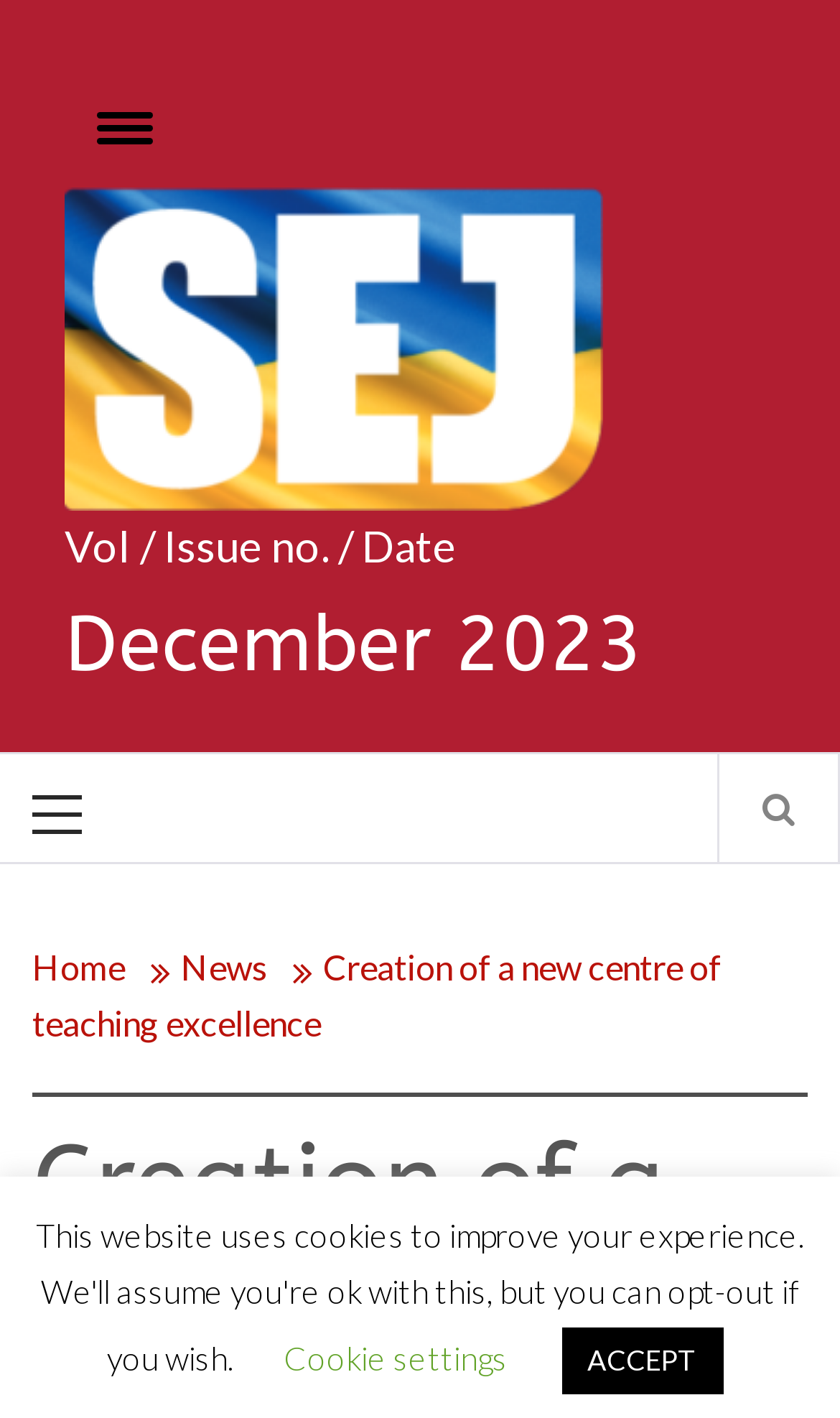Locate the bounding box coordinates of the clickable part needed for the task: "Go to December 2023".

[0.077, 0.228, 0.718, 0.257]